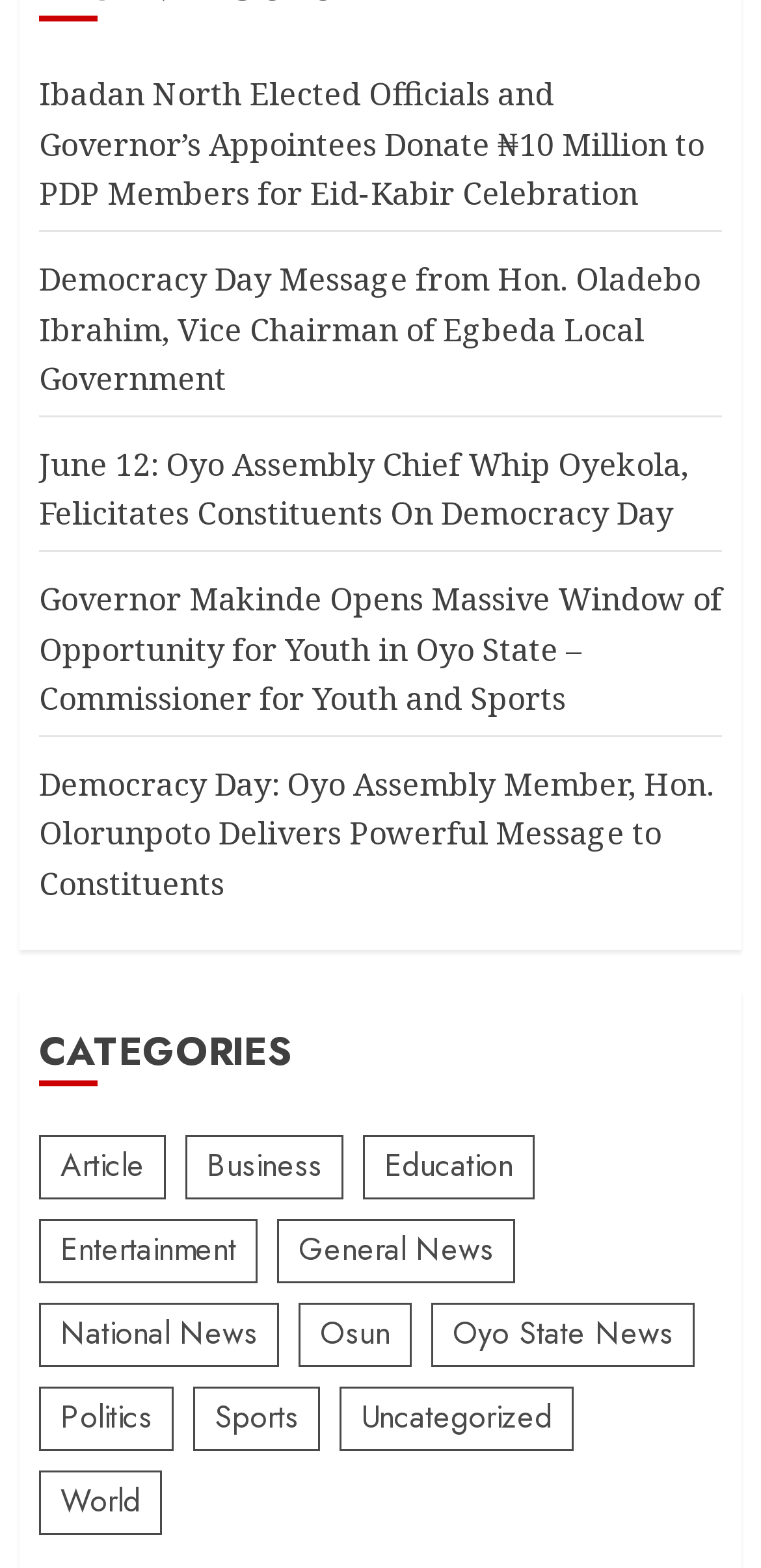Locate the UI element described as follows: "National News". Return the bounding box coordinates as four float numbers between 0 and 1 in the order [left, top, right, bottom].

[0.051, 0.83, 0.367, 0.871]